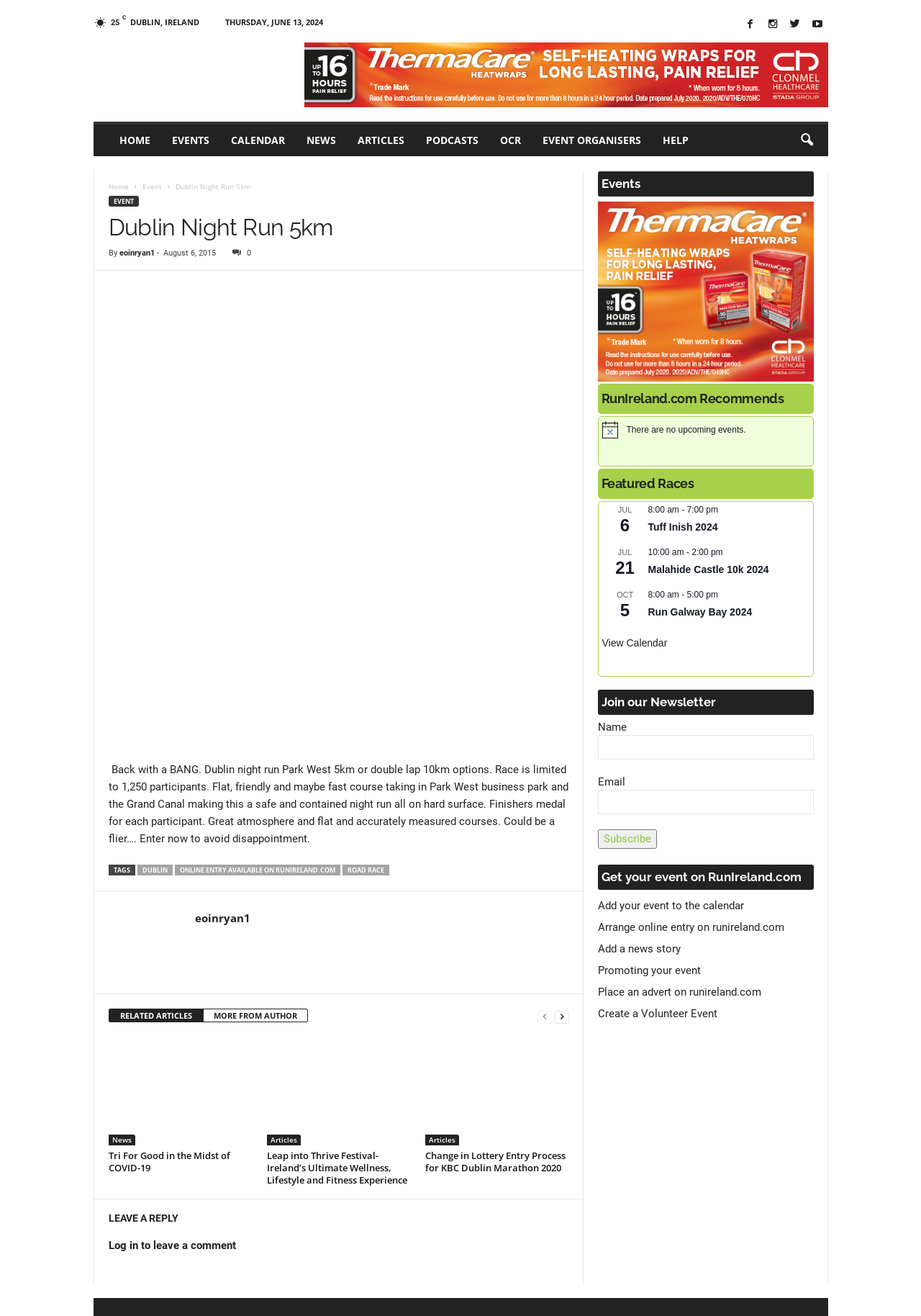Give a detailed account of the webpage, highlighting key information.

The webpage is about the Dublin Night Run 5km event, which is a night run taking place in Park West business park and the Grand Canal. The event has a flat, friendly, and maybe fast course, with a finisher's medal for each participant. The race is limited to 1,250 participants.

At the top of the page, there is a navigation menu with links to "HOME", "EVENTS", "CALENDAR", "NEWS", "ARTICLES", "PODCASTS", "OCR", "EVENT ORGANISERS", and "HELP". Below the navigation menu, there is a header section with the title "Dublin Night Run 5km" and a subheading "By eoinryan1" with a timestamp "August 6, 2015".

The main content section is divided into two columns. The left column has a large image, and below it, there is a description of the event, including the details mentioned above. Below the description, there are links to "RELATED ARTICLES" and "MORE FROM AUTHOR".

The right column has a section titled "RELATED ARTICLES" with three article links, each with a title and an image. Below this section, there is a "LEAVE A REPLY" section with a link to log in to leave a comment.

At the bottom of the page, there is a complementary section with a table layout, containing a section titled "RunIreland.com Recommends" with an image, and another section titled "Featured Races" with a list of upcoming events. However, the list is currently empty, with a message "There are no upcoming events."